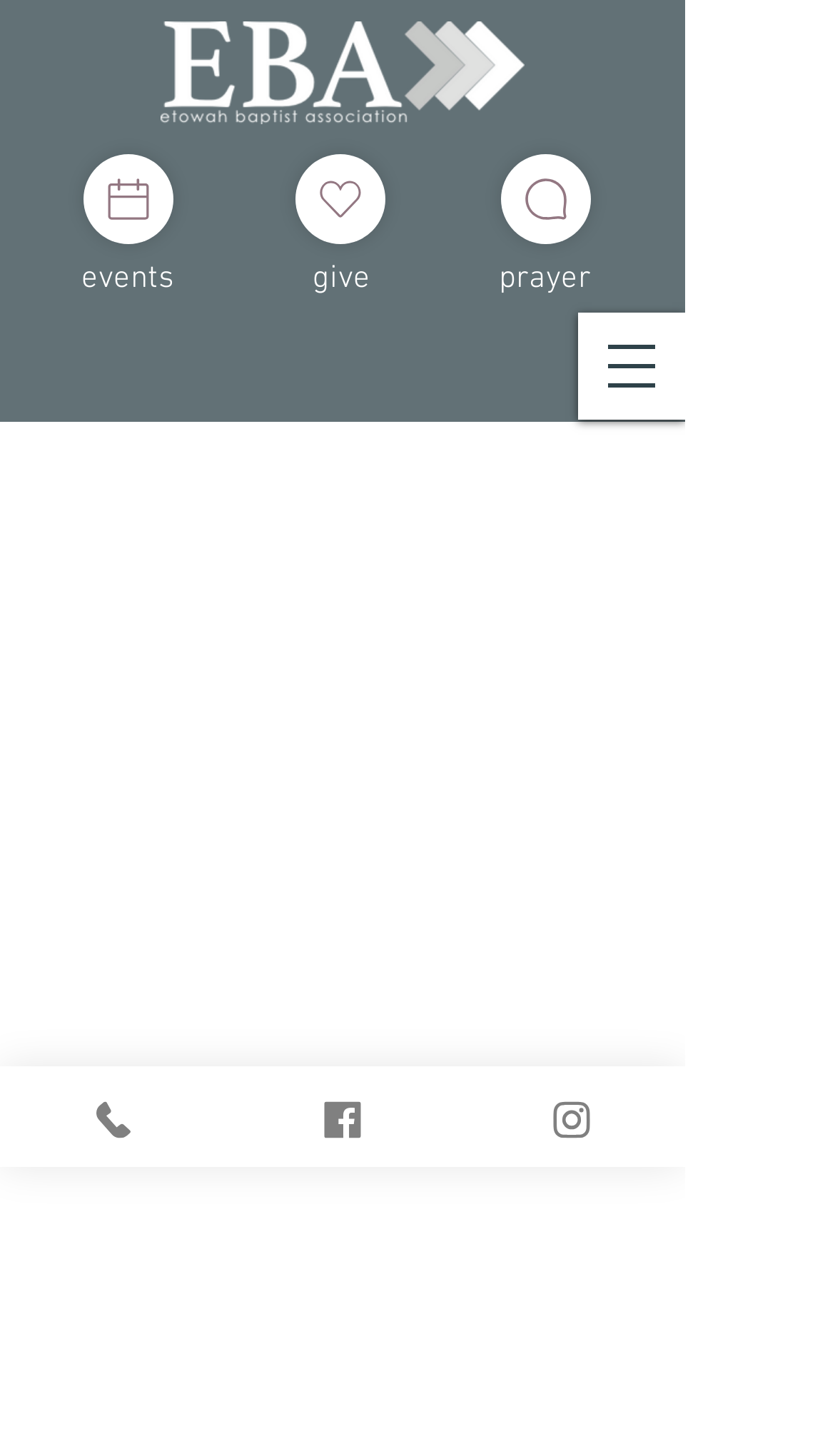What is the main topic of the webpage?
Look at the screenshot and respond with a single word or phrase.

Disaster Relief